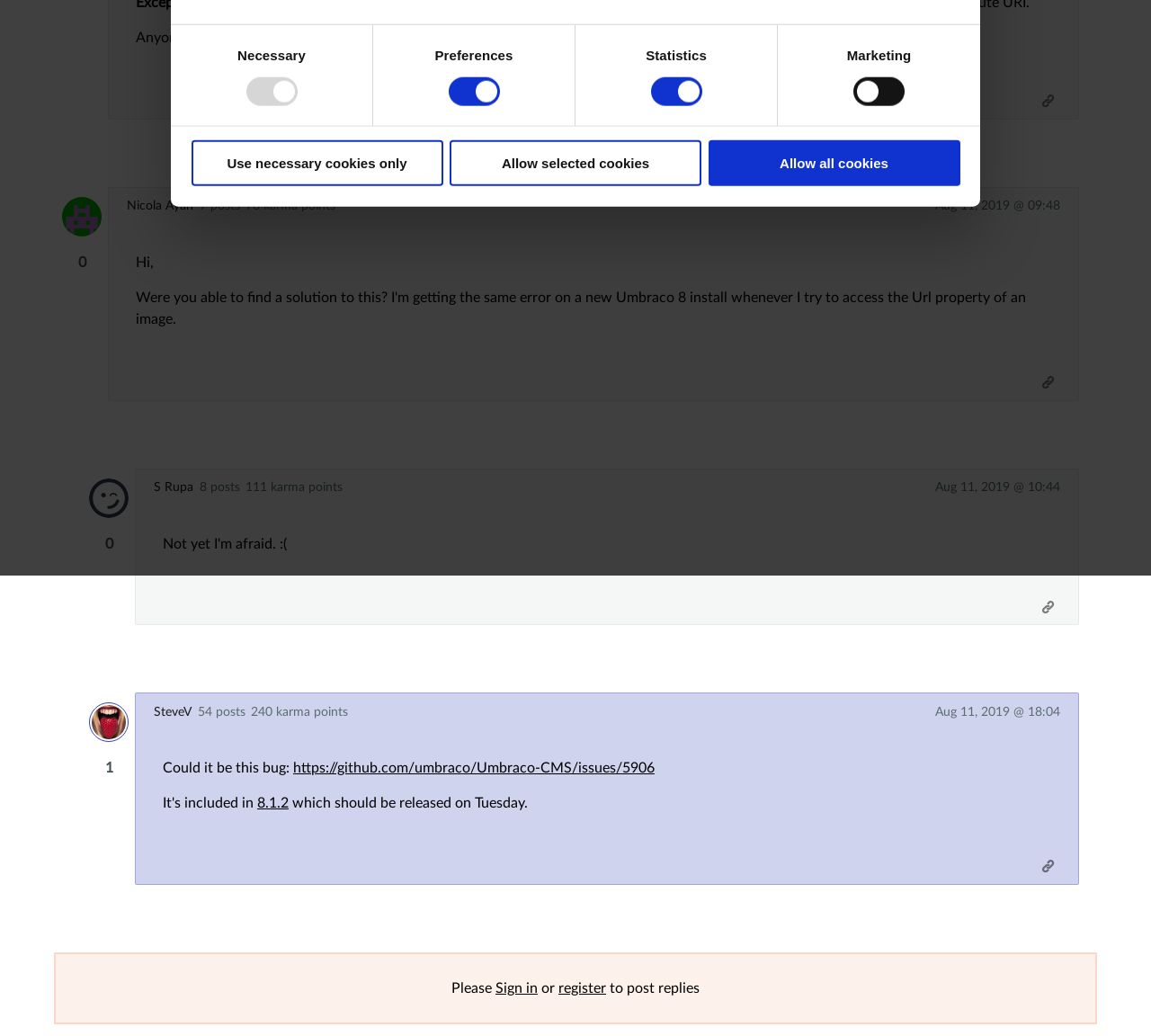Refer to the element description 8.1.2 and identify the corresponding bounding box in the screenshot. Format the coordinates as (top-left x, top-left y, bottom-right x, bottom-right y) with values in the range of 0 to 1.

[0.223, 0.77, 0.251, 0.784]